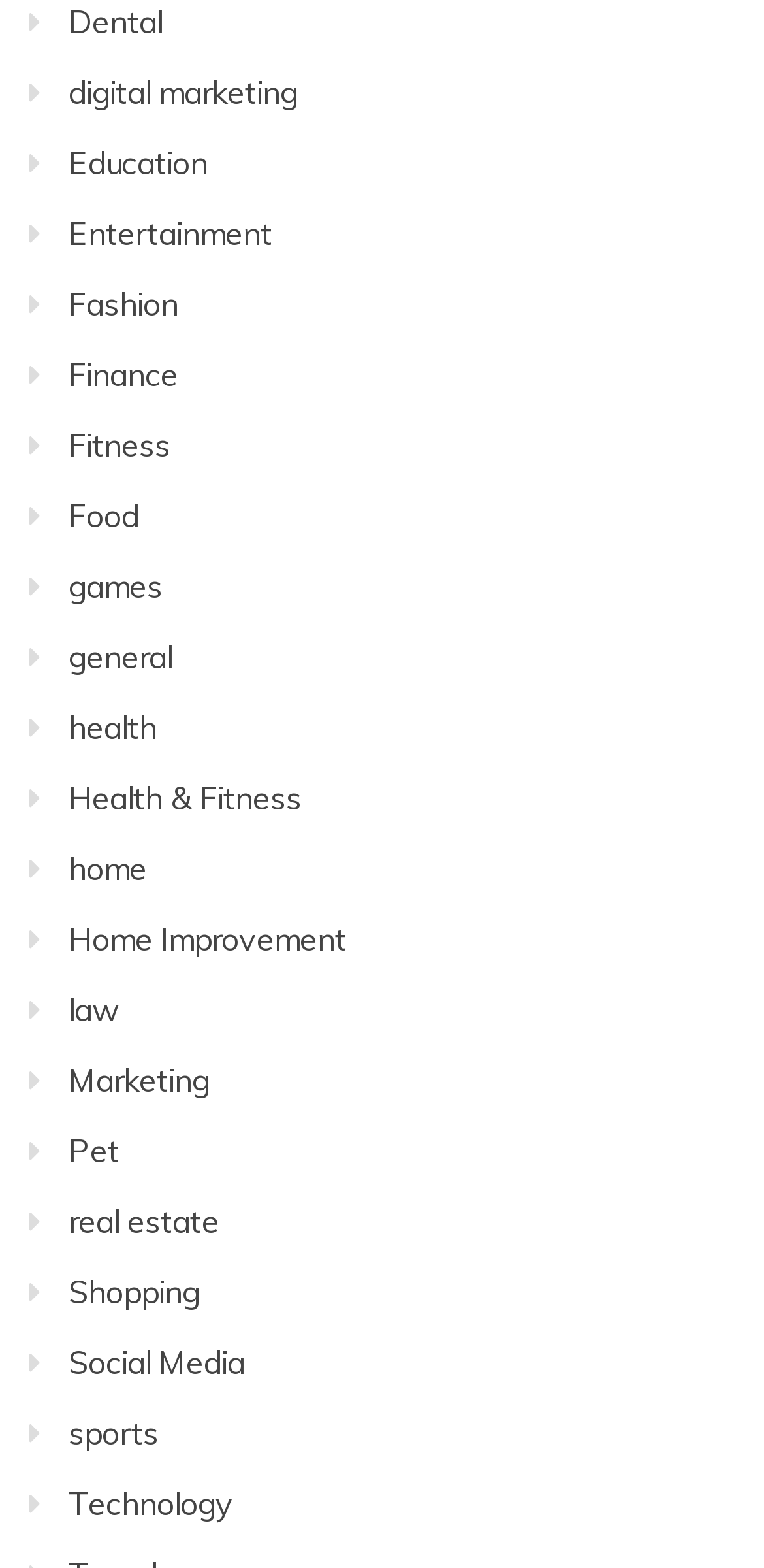What categories are available on this webpage?
Provide a one-word or short-phrase answer based on the image.

Multiple categories